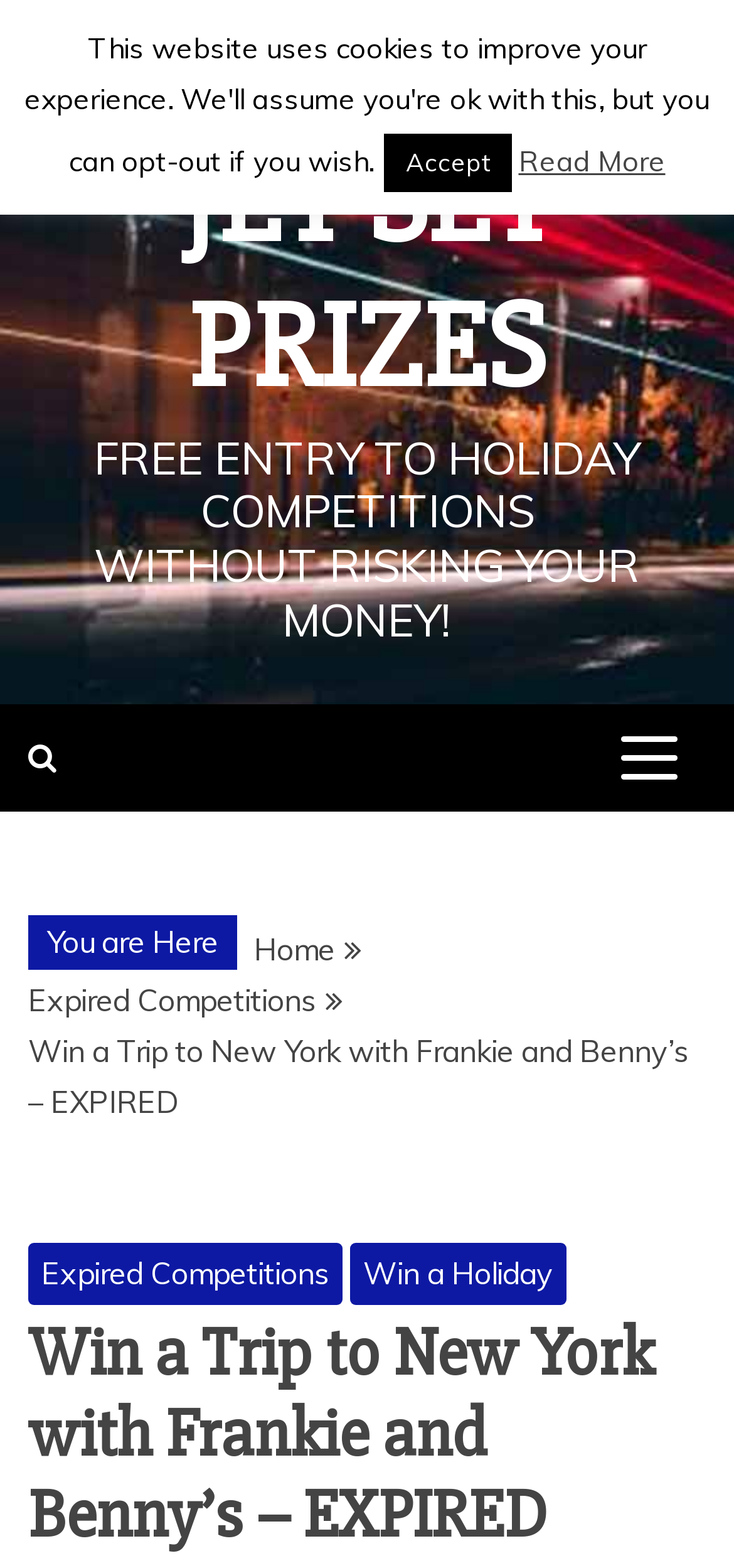Produce an extensive caption that describes everything on the webpage.

The webpage appears to be a competition page for a prize draw to win a trip to New York with Frankie and Benny's. At the top left corner, there is a small icon represented by '\uf078'. Next to it, there is a link to "JET SET PRIZES" in a prominent position. Below this, a bold statement "FREE ENTRY TO HOLIDAY COMPETITIONS WITHOUT RISKING YOUR MONEY!" grabs attention.

On the top right side, there is a button with no text, which seems to control a primary menu. Below it, another small icon '\uf002' is present. 

The main content of the page starts with a "You are Here" label, followed by a breadcrumb navigation menu that shows the current location as "Win a Trip to New York with Frankie and Benny’s – EXPIRED" under "Expired Competitions" and "Home". 

Below the breadcrumb menu, there are three links: "Expired Competitions", "Win a Holiday", and another "Expired Competitions" link. The main heading "Win a Trip to New York with Frankie and Benny’s – EXPIRED" is placed at the bottom of the page.

Additionally, there are two buttons at the top middle of the page: "Accept" and "Read More".